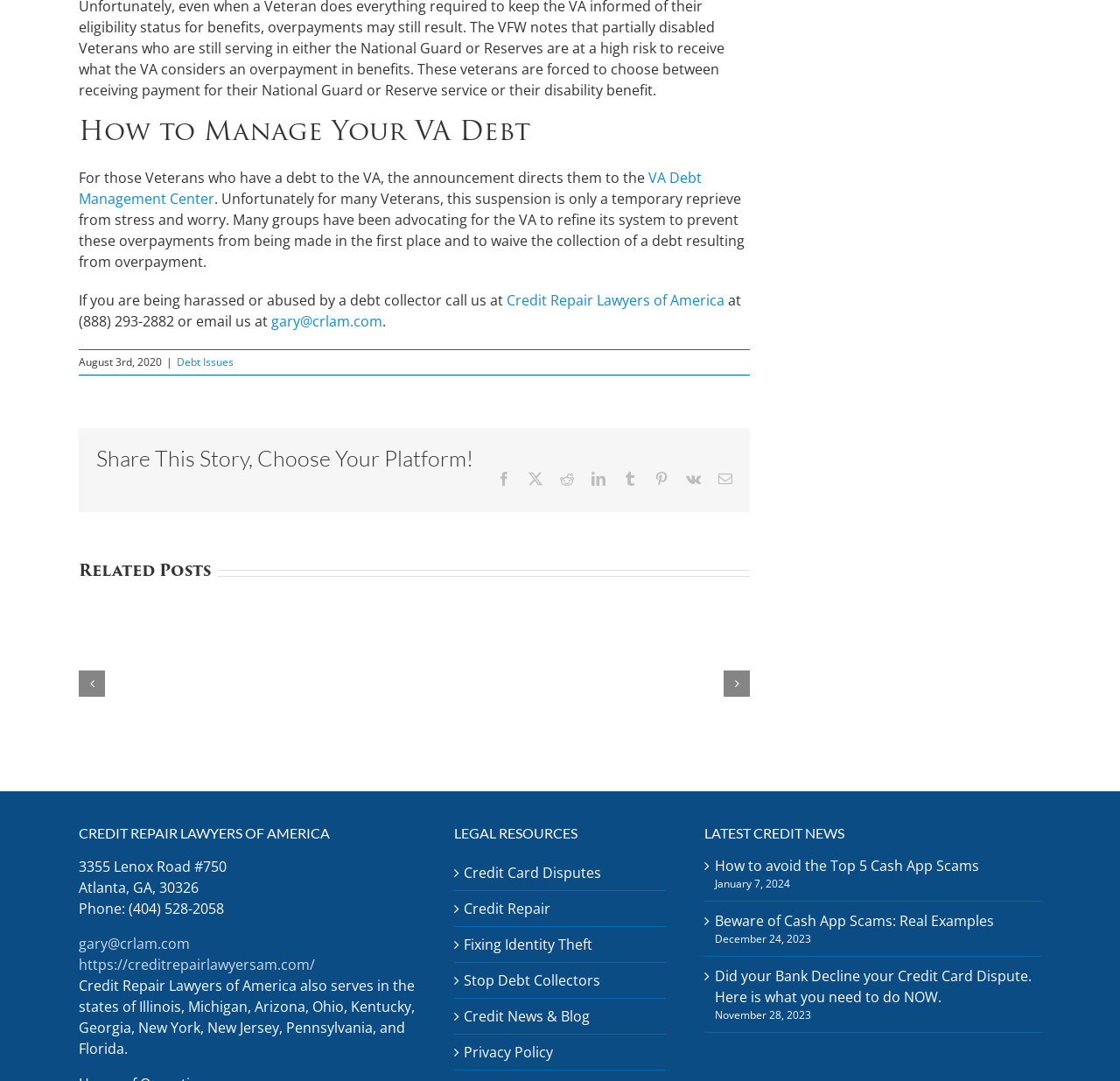Please identify the coordinates of the bounding box for the clickable region that will accomplish this instruction: "Read 'Indiana Attorney General $1.4 Million Judgment Against Munson, Indiana Collection Agency New Britain Financial'".

[0.137, 0.418, 0.165, 0.448]